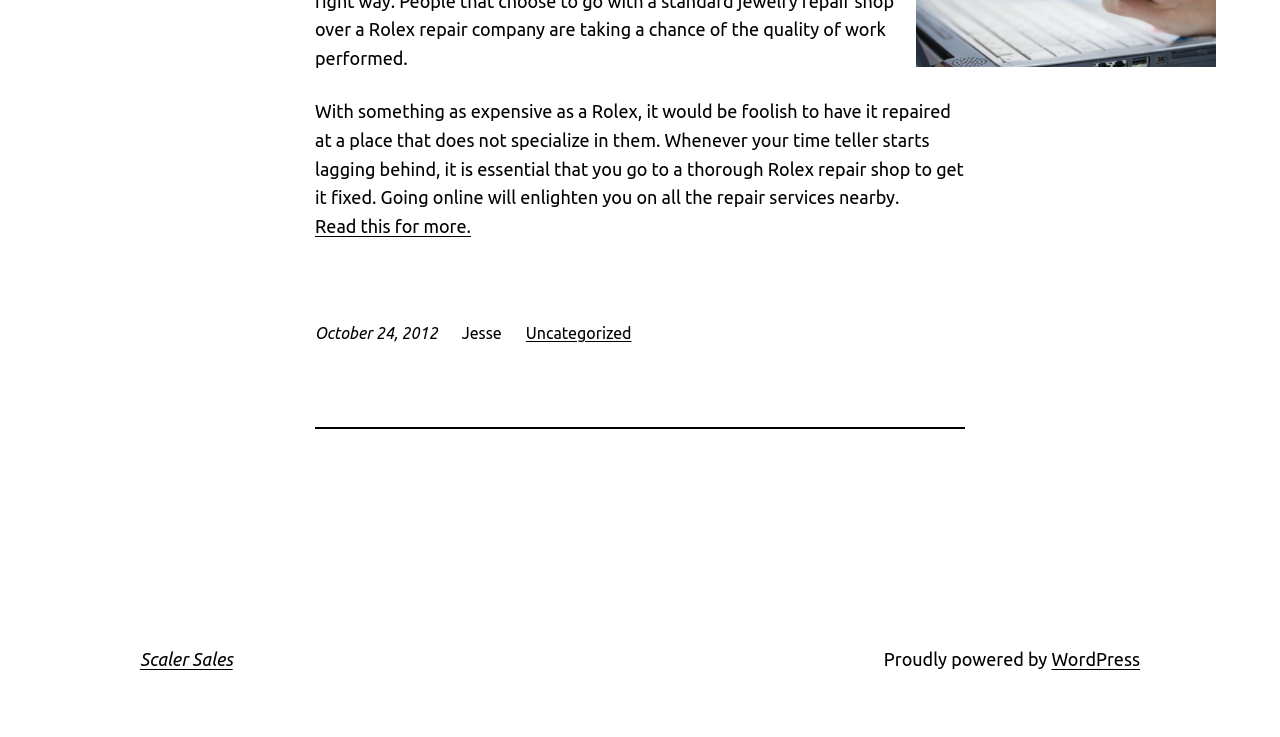Calculate the bounding box coordinates of the UI element given the description: "Uncategorized".

[0.411, 0.44, 0.493, 0.464]